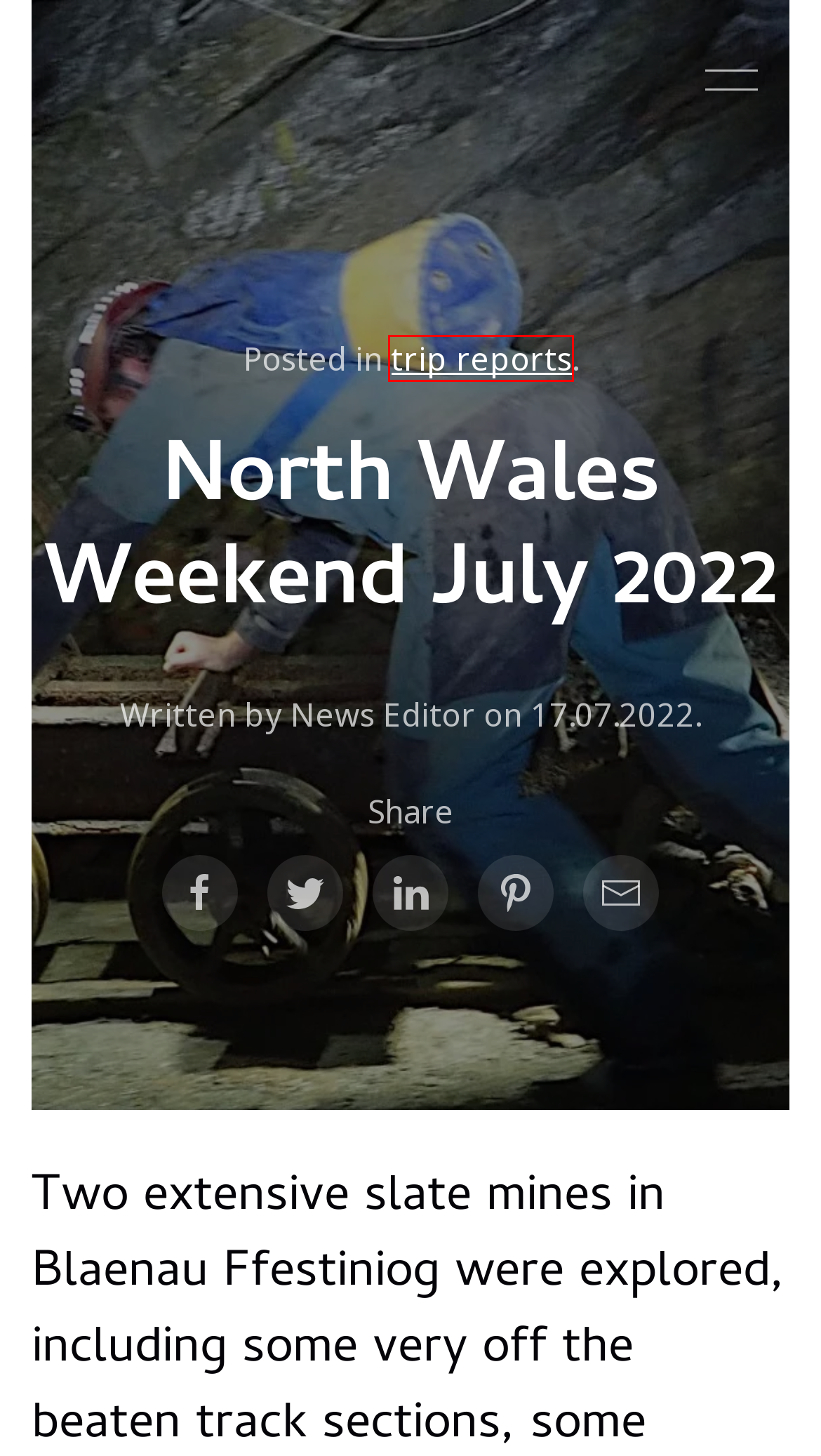View the screenshot of the webpage containing a red bounding box around a UI element. Select the most fitting webpage description for the new page shown after the element in the red bounding box is clicked. Here are the candidates:
A. Join | Chelsea Spelaeological Society
B. Chelsea Spelaeological Society
C. Daren Cilau | Chelsea Spelaeological Society
D. News Archives: Trip reports | Chelsea Spelaeological Society
E. Mendip Meet March 2024 | Chelsea Spelaeological Society
F. Events | Chelsea Spelaeological Society
G. Yorkshire Week May 2022 | Chelsea Spelaeological Society
H. Curry Weekend December 2022 | Chelsea Spelaeological Society

D